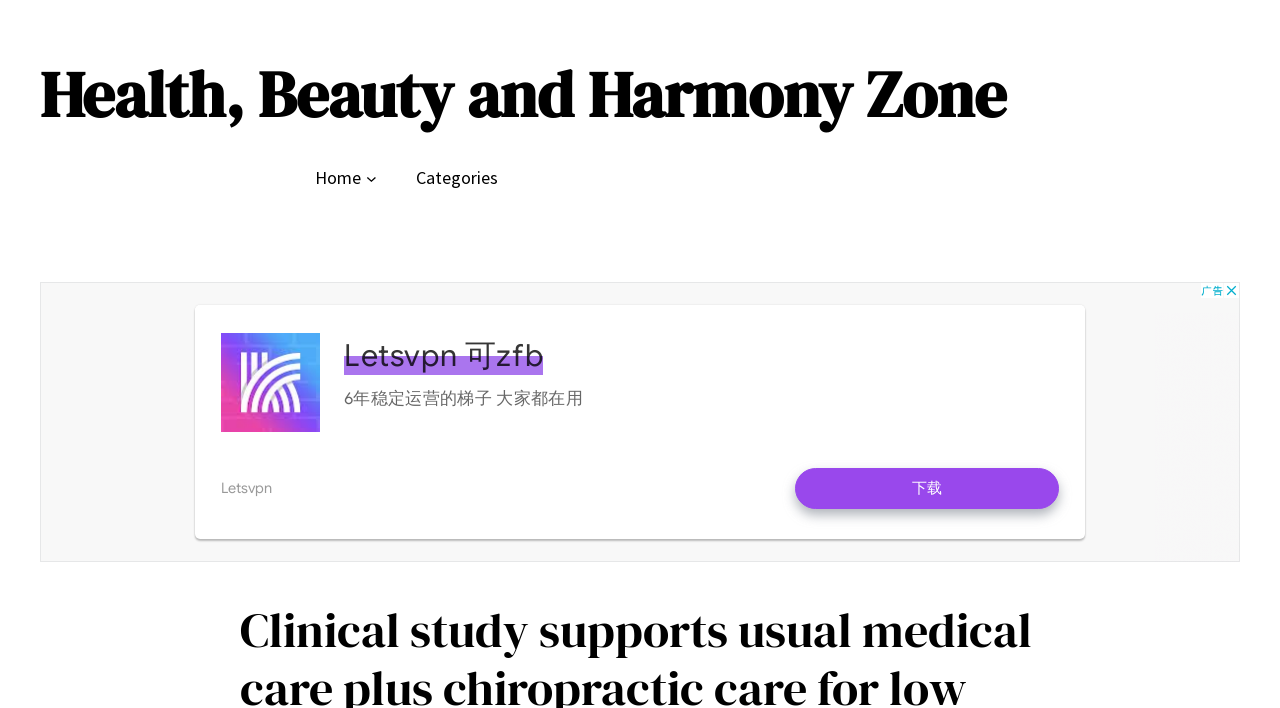Answer the question with a brief word or phrase:
How many navigation links are in the header?

3